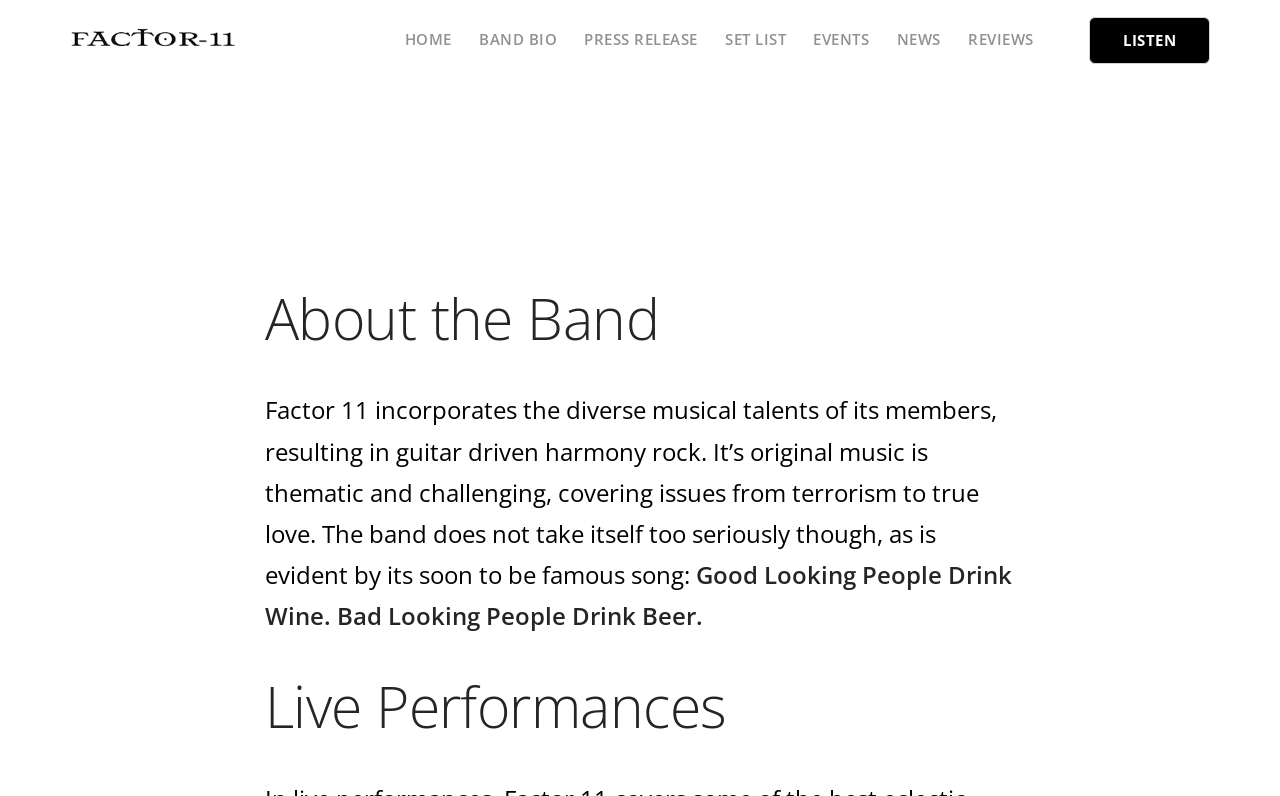Find the primary header on the webpage and provide its text.

About the Band